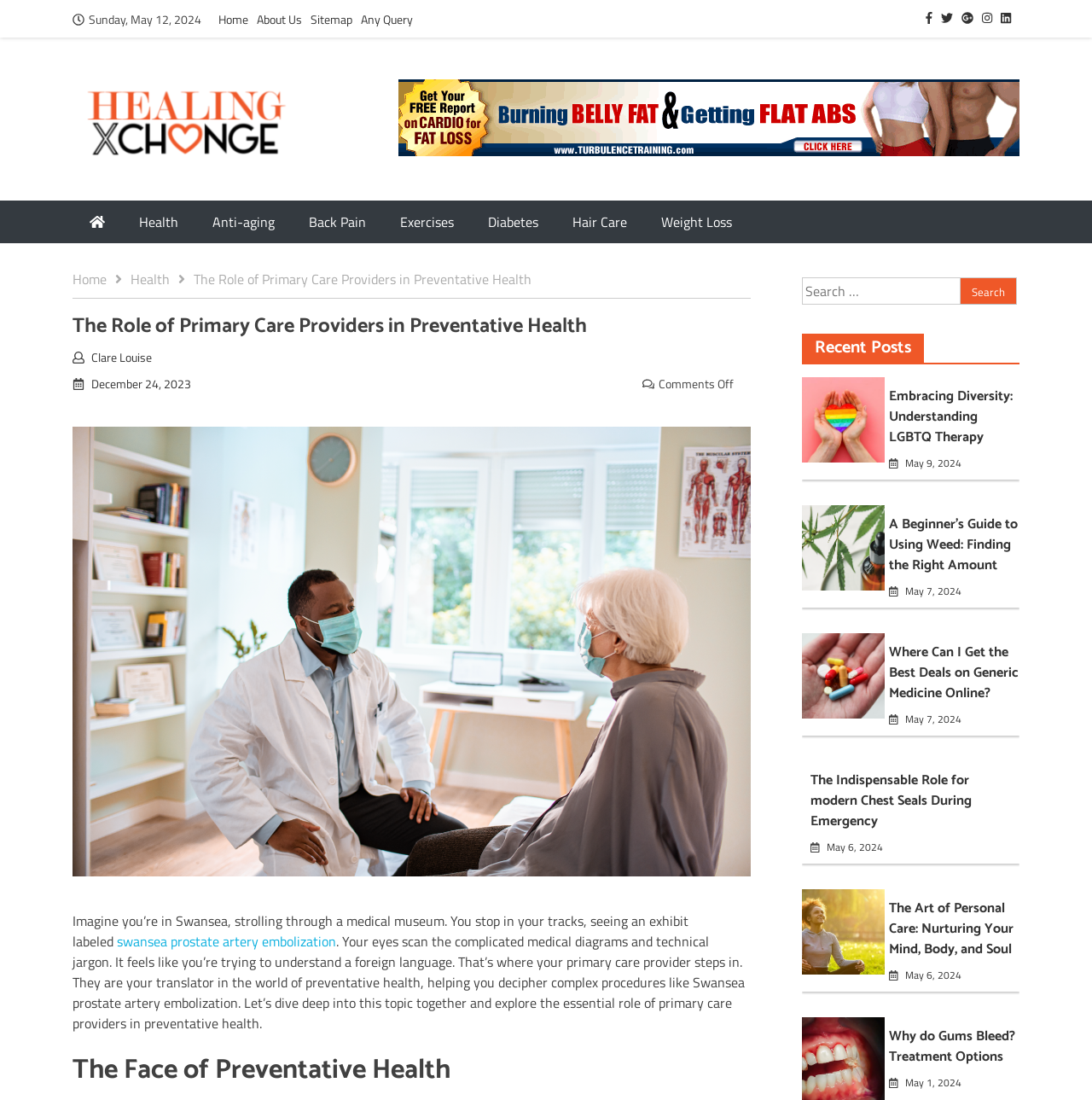Please specify the bounding box coordinates of the clickable section necessary to execute the following command: "Learn about 'Swansea prostate artery embolization'".

[0.107, 0.847, 0.308, 0.865]